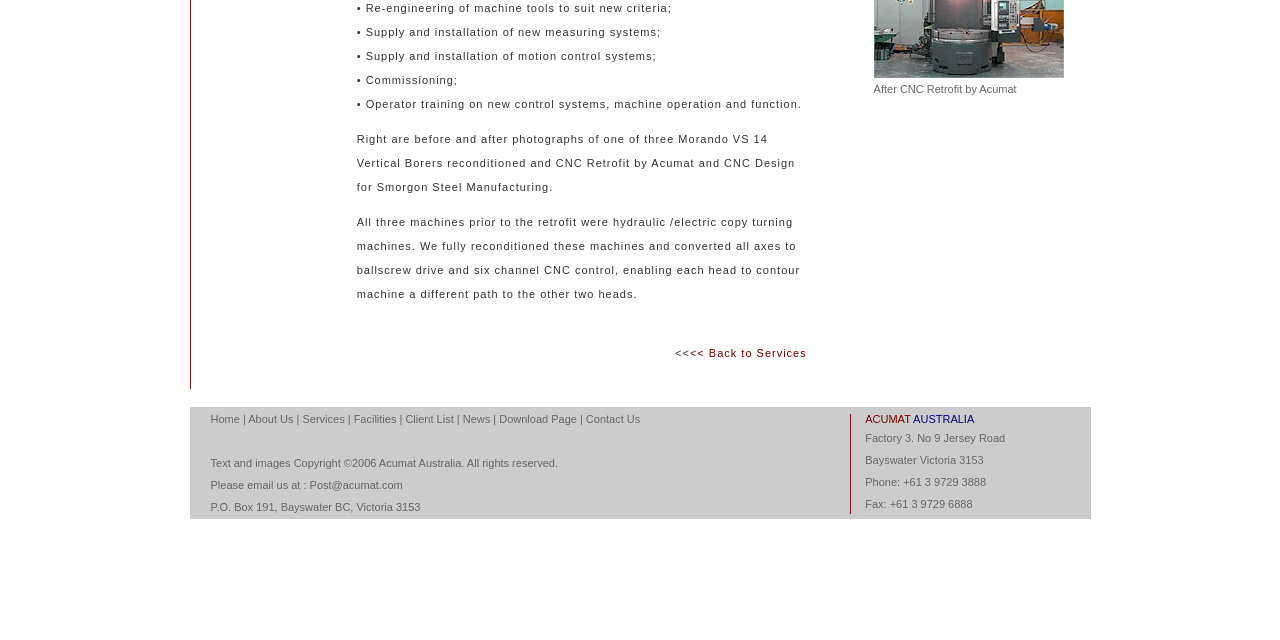Identify the bounding box of the UI component described as: "mcart group".

None